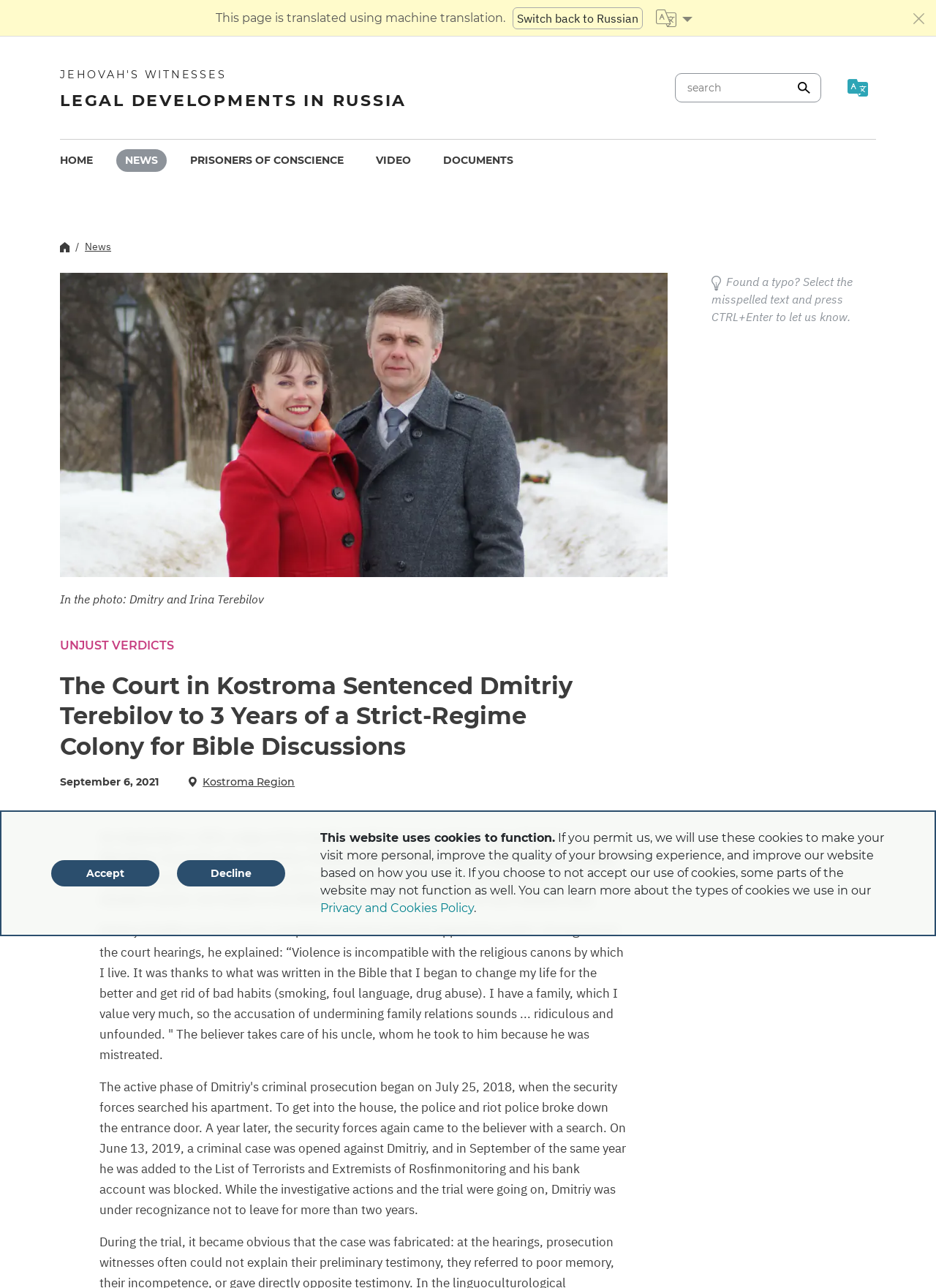Reply to the question with a brief word or phrase: What is the name of the court that sentenced Dmitry Terebilov?

Sverdlovsk District Court of Kostroma